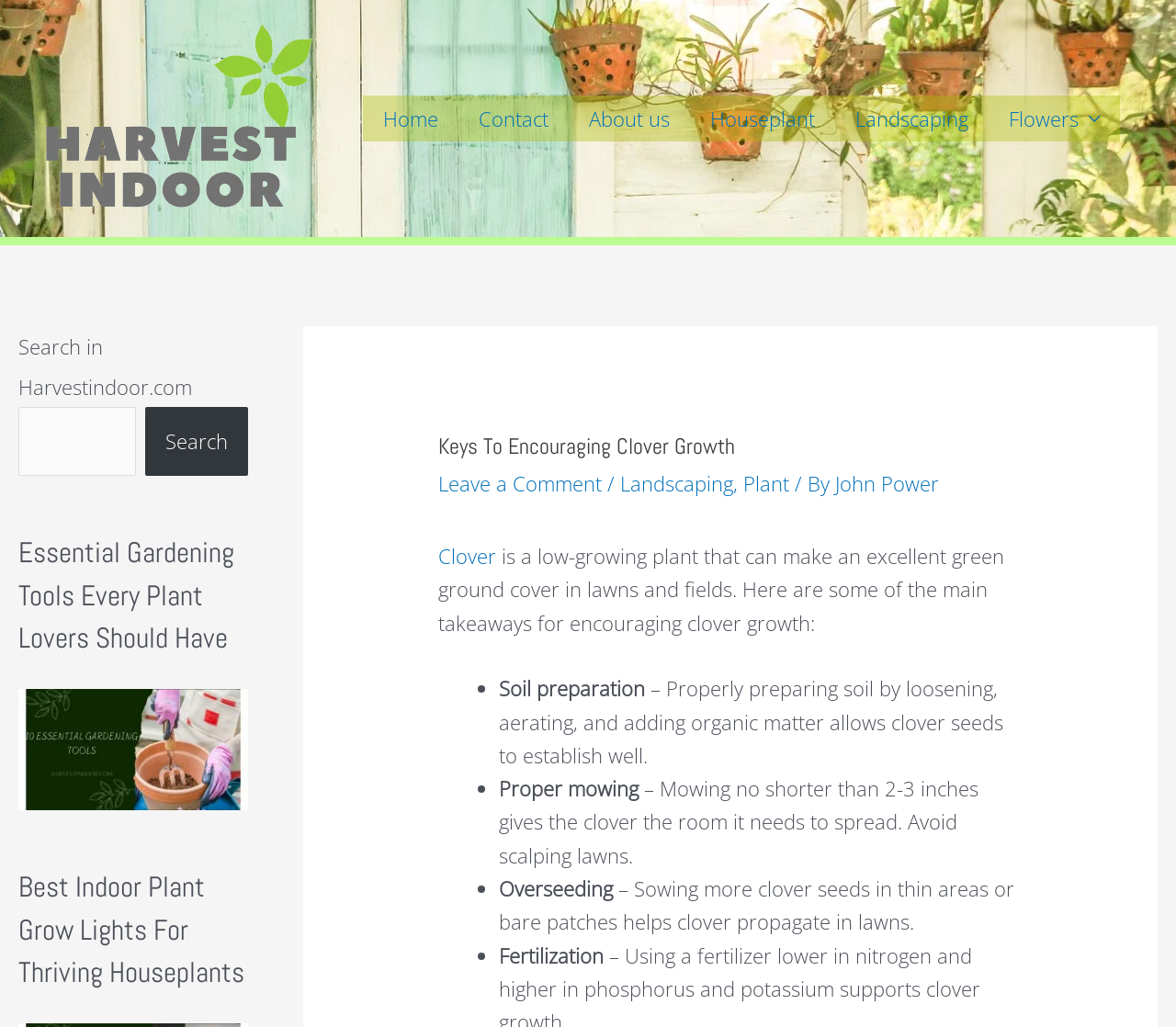What is the main topic of the webpage?
Carefully analyze the image and provide a detailed answer to the question.

The webpage is focused on providing information about encouraging clover growth, as indicated by the heading 'Keys To Encouraging Clover Growth' and the list of takeaways for encouraging clover growth.